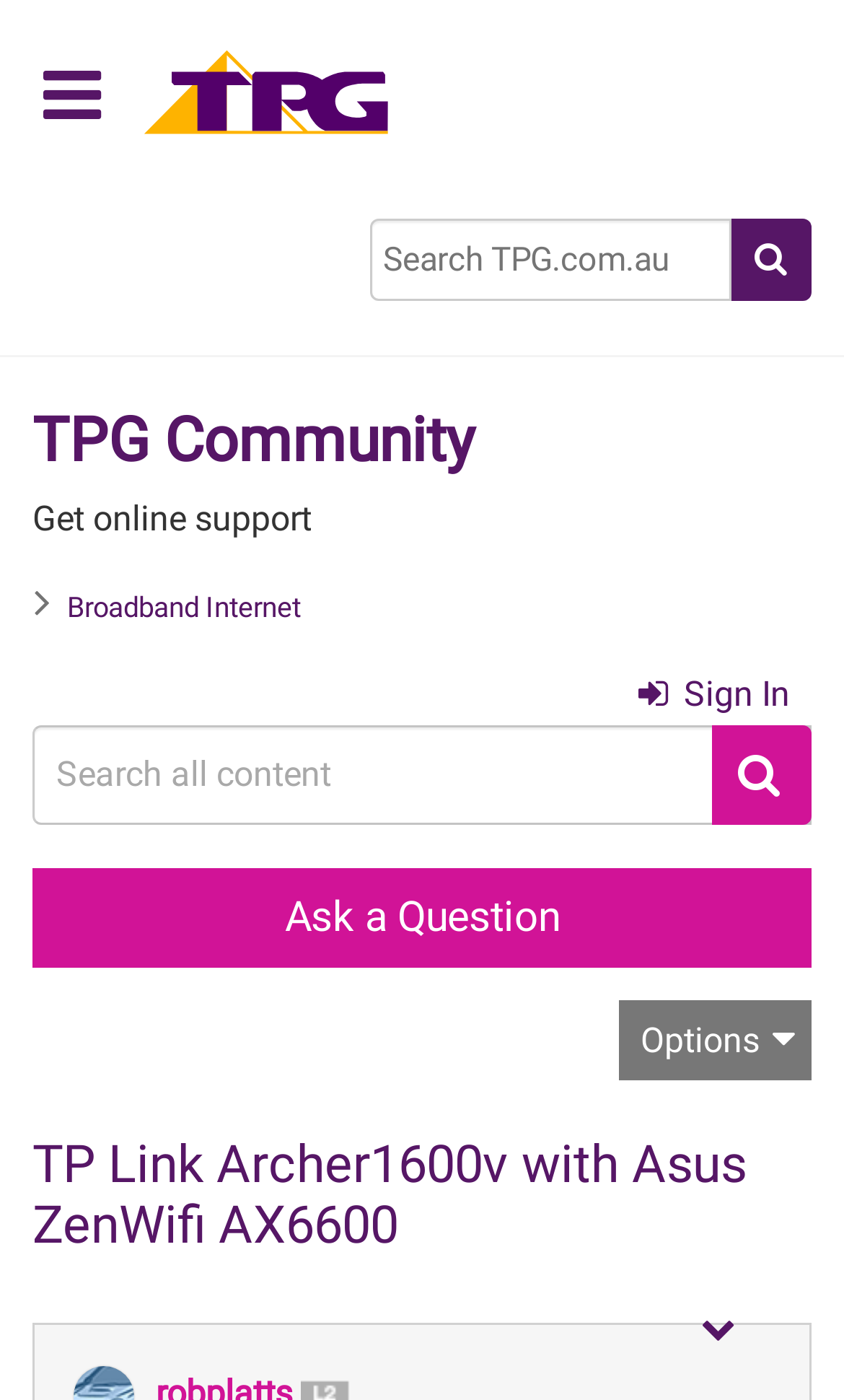Answer with a single word or phrase: 
What is the topic of the current discussion?

TP Link Archer1600v with Asus ZenWifi AX6600